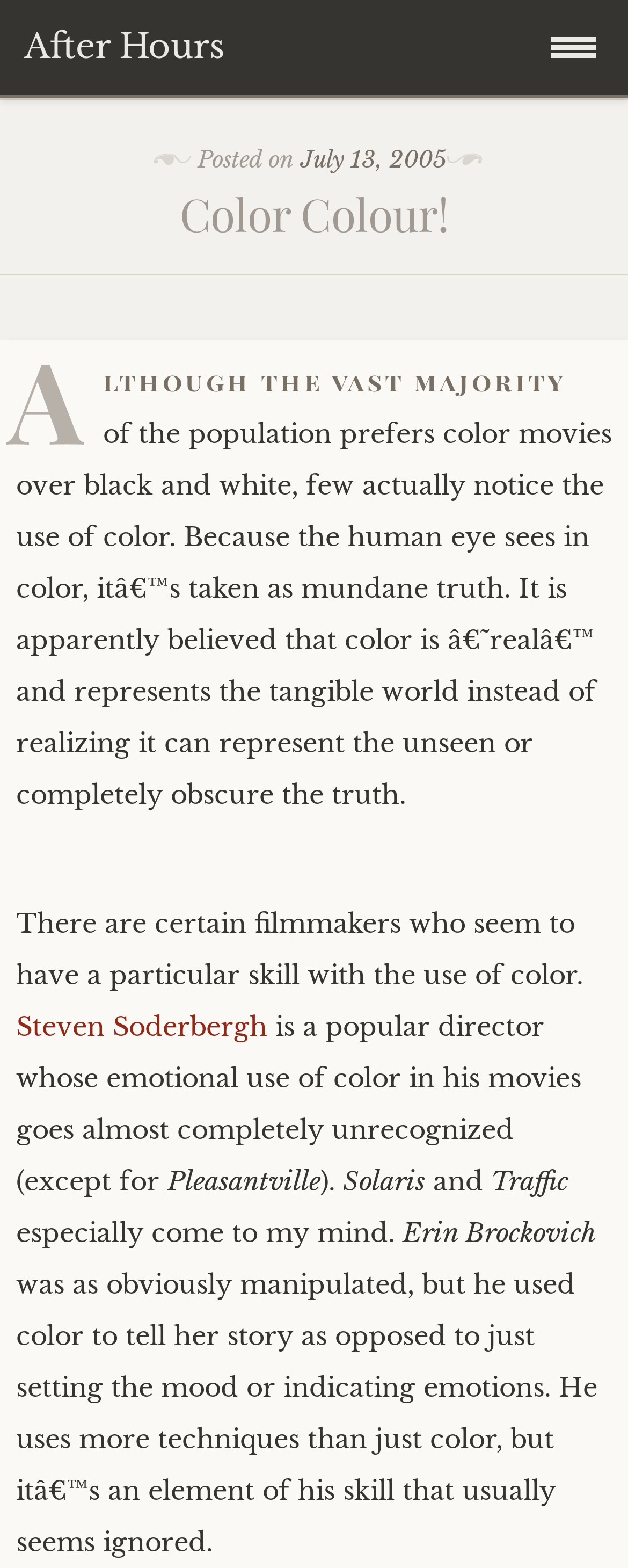Please reply to the following question using a single word or phrase: 
What is the name of the director mentioned in the article?

Steven Soderbergh